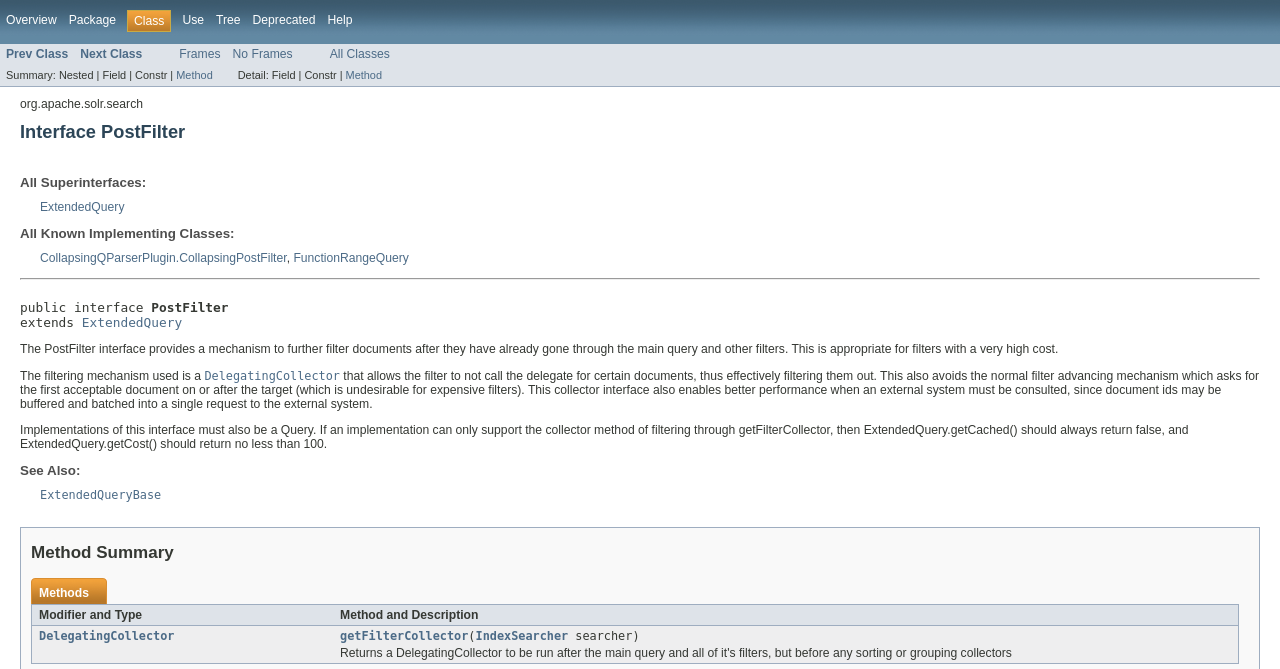Please specify the bounding box coordinates of the clickable section necessary to execute the following command: "Click on the 'Activities' link".

None